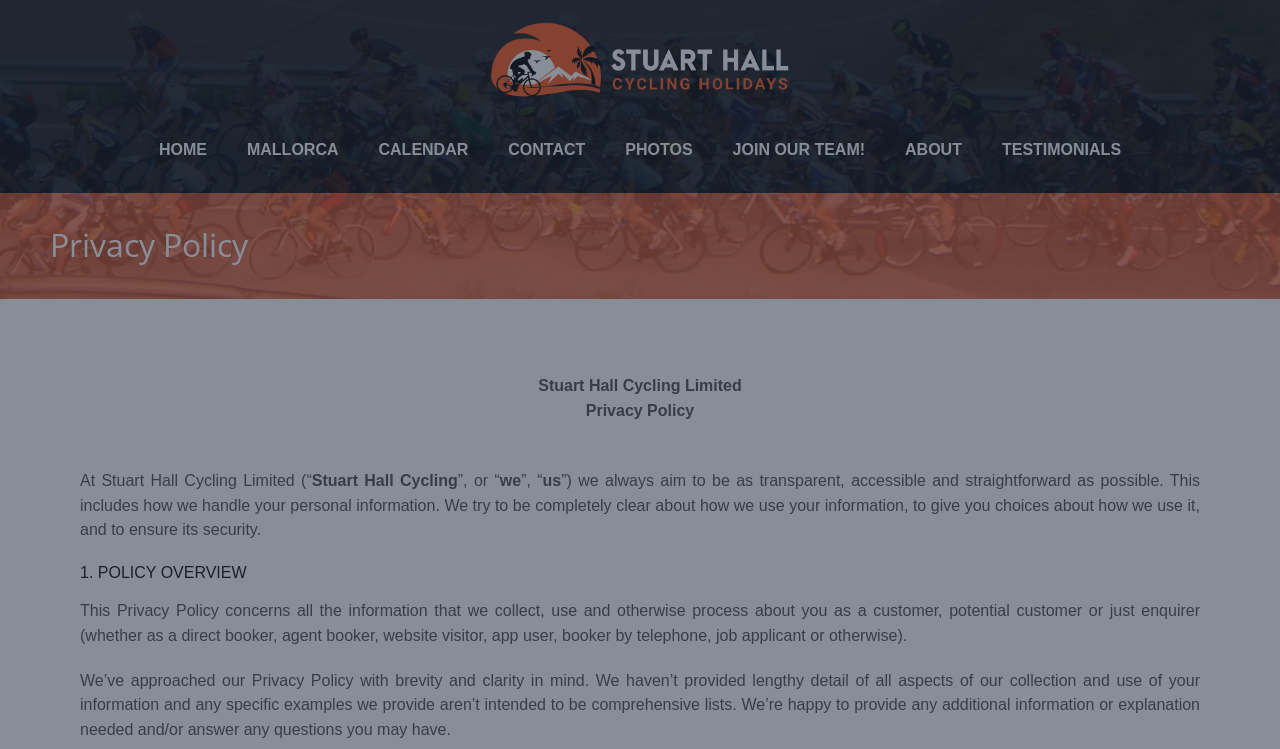Determine the bounding box coordinates for the clickable element required to fulfill the instruction: "Click HOME". Provide the coordinates as four float numbers between 0 and 1, i.e., [left, top, right, bottom].

[0.112, 0.184, 0.173, 0.216]